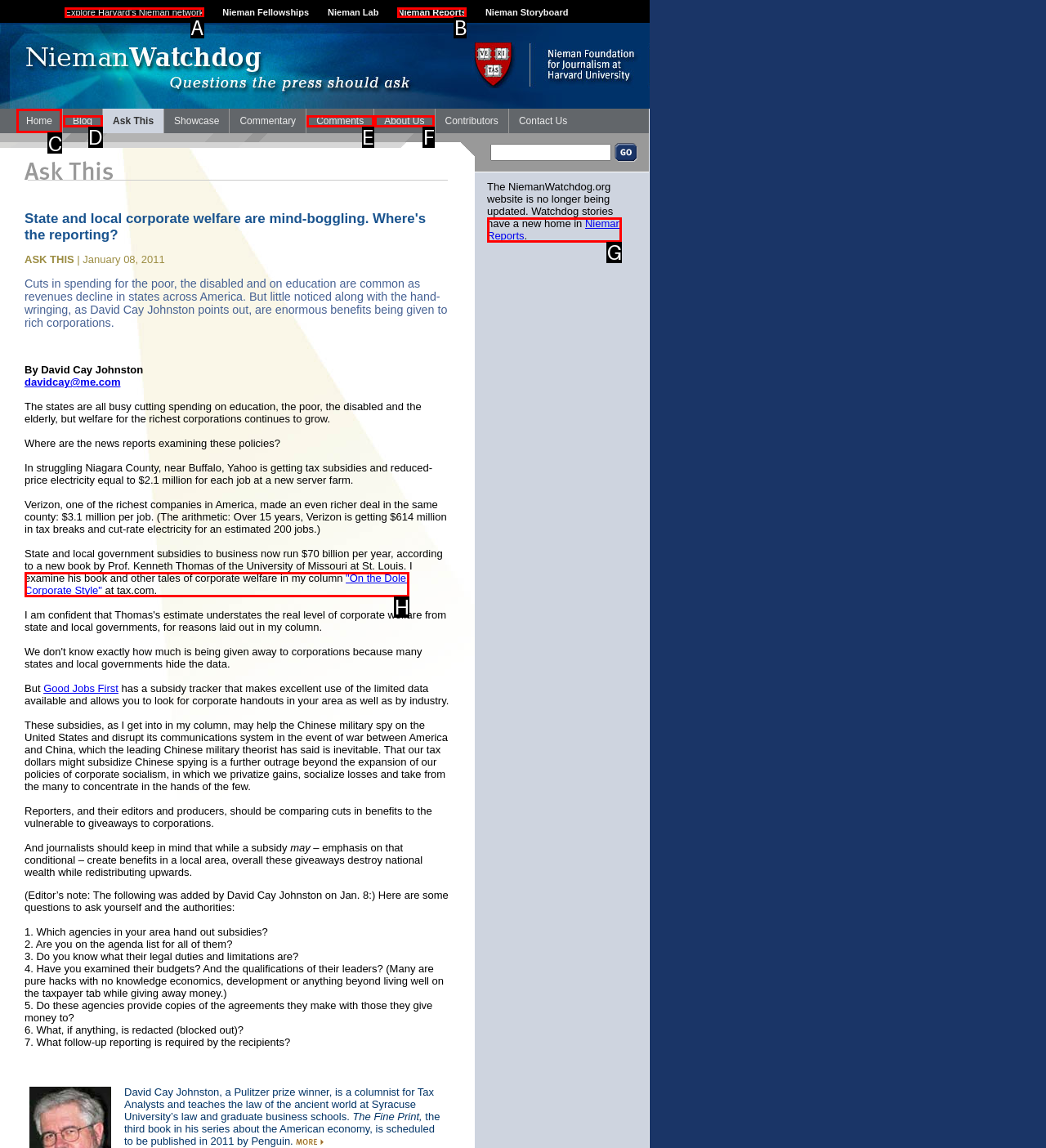Which option should be clicked to complete this task: Click the 'Home' link
Reply with the letter of the correct choice from the given choices.

C